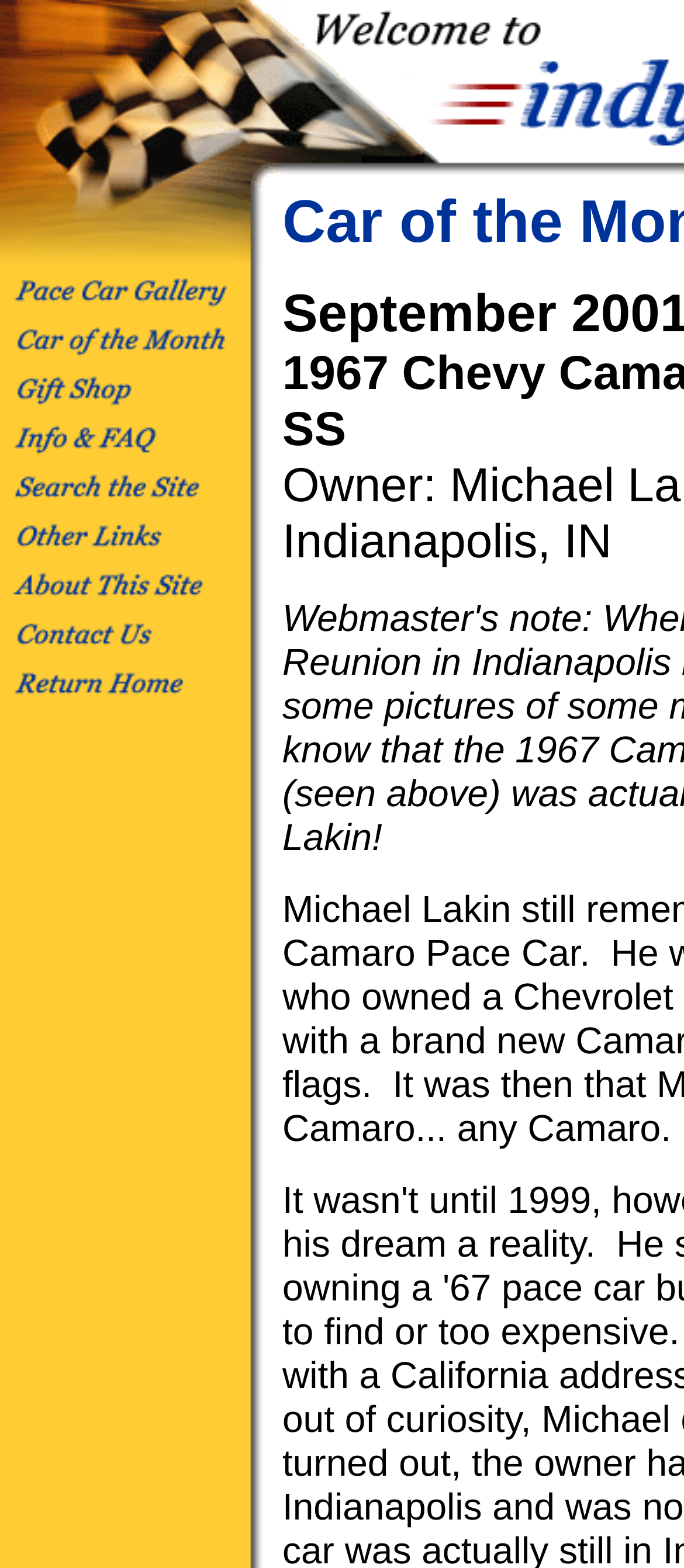Please identify the coordinates of the bounding box that should be clicked to fulfill this instruction: "browse the fifth car".

[0.0, 0.281, 0.413, 0.3]